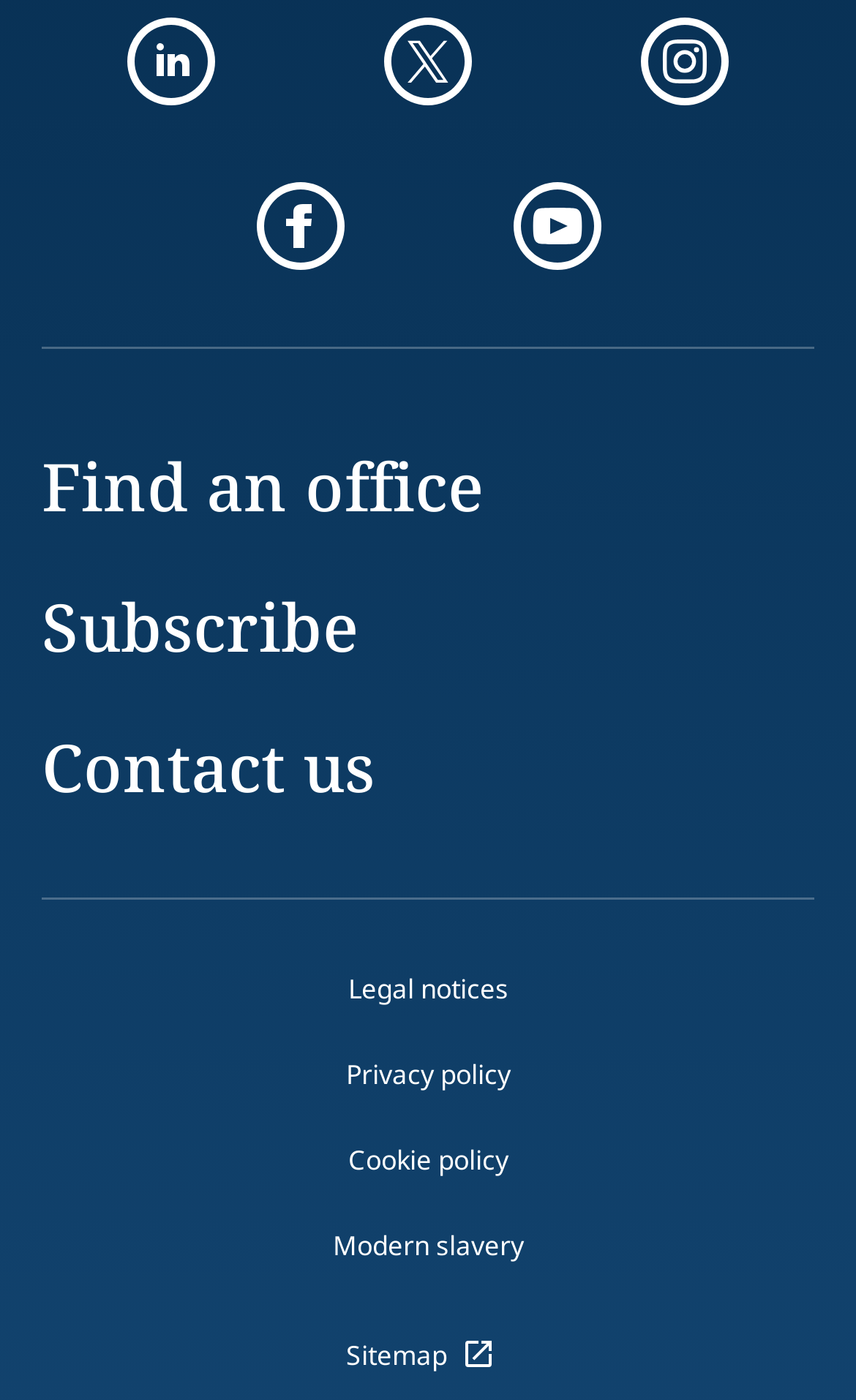Please identify the bounding box coordinates of the clickable element to fulfill the following instruction: "Subscribe". The coordinates should be four float numbers between 0 and 1, i.e., [left, top, right, bottom].

[0.049, 0.415, 0.418, 0.48]